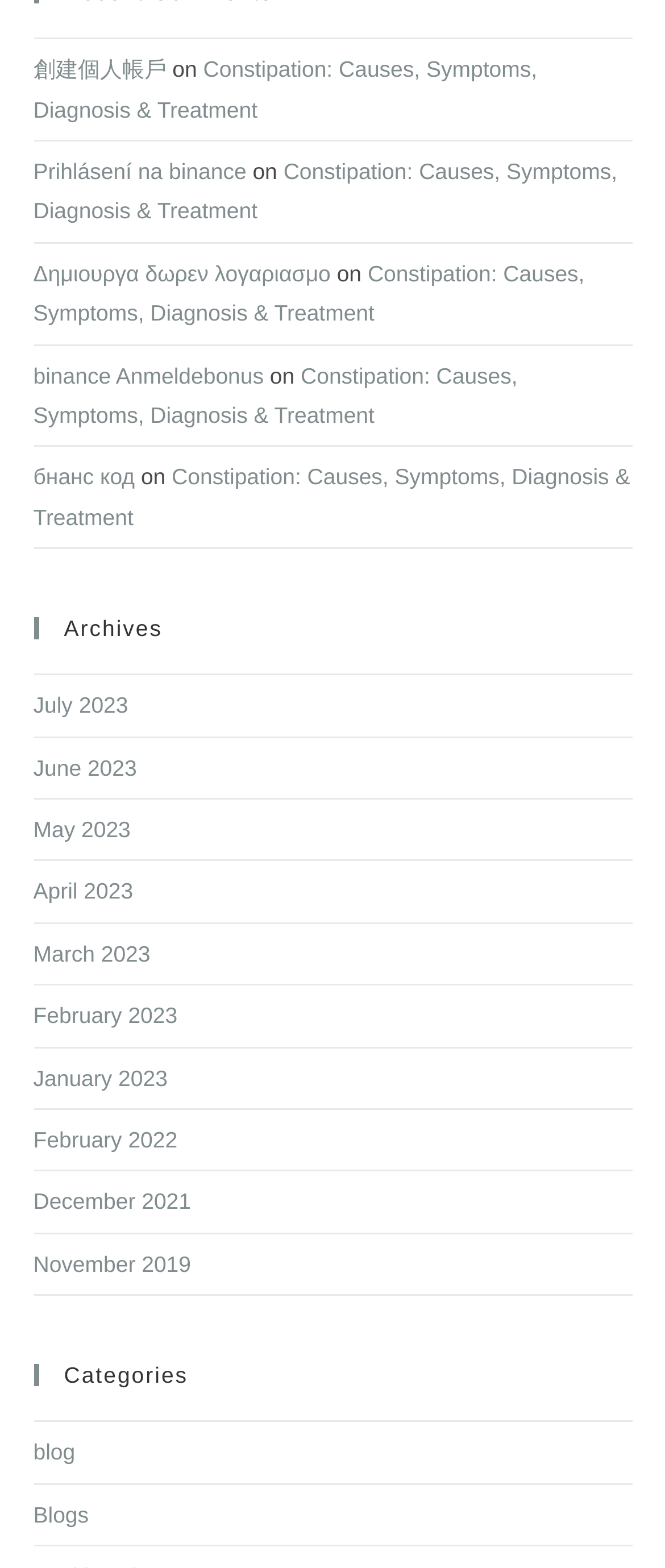Please identify the bounding box coordinates of the clickable area that will allow you to execute the instruction: "view blog".

[0.05, 0.918, 0.113, 0.934]